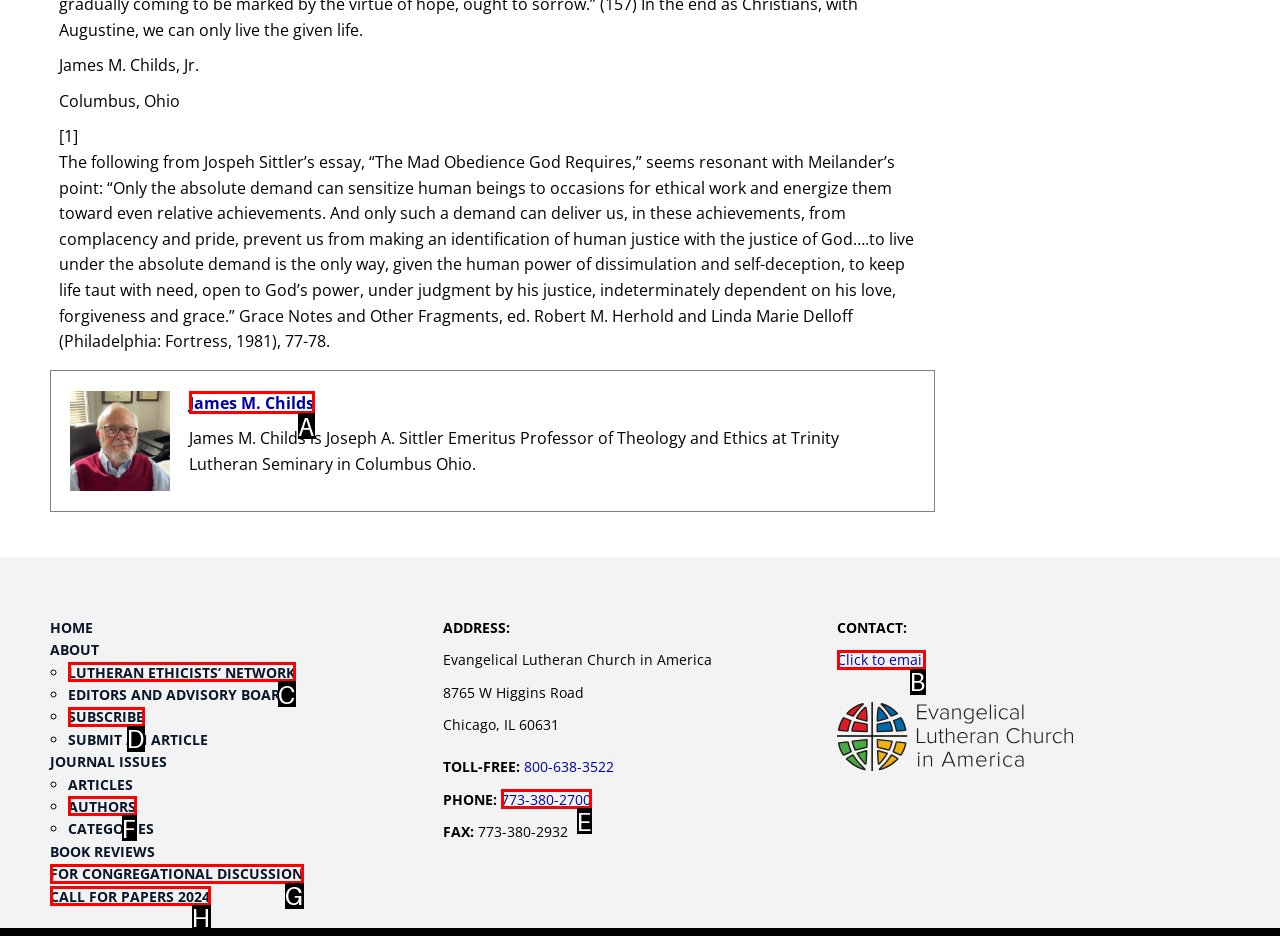Which lettered option should I select to achieve the task: Contact the Evangelical Lutheran Church in America according to the highlighted elements in the screenshot?

B